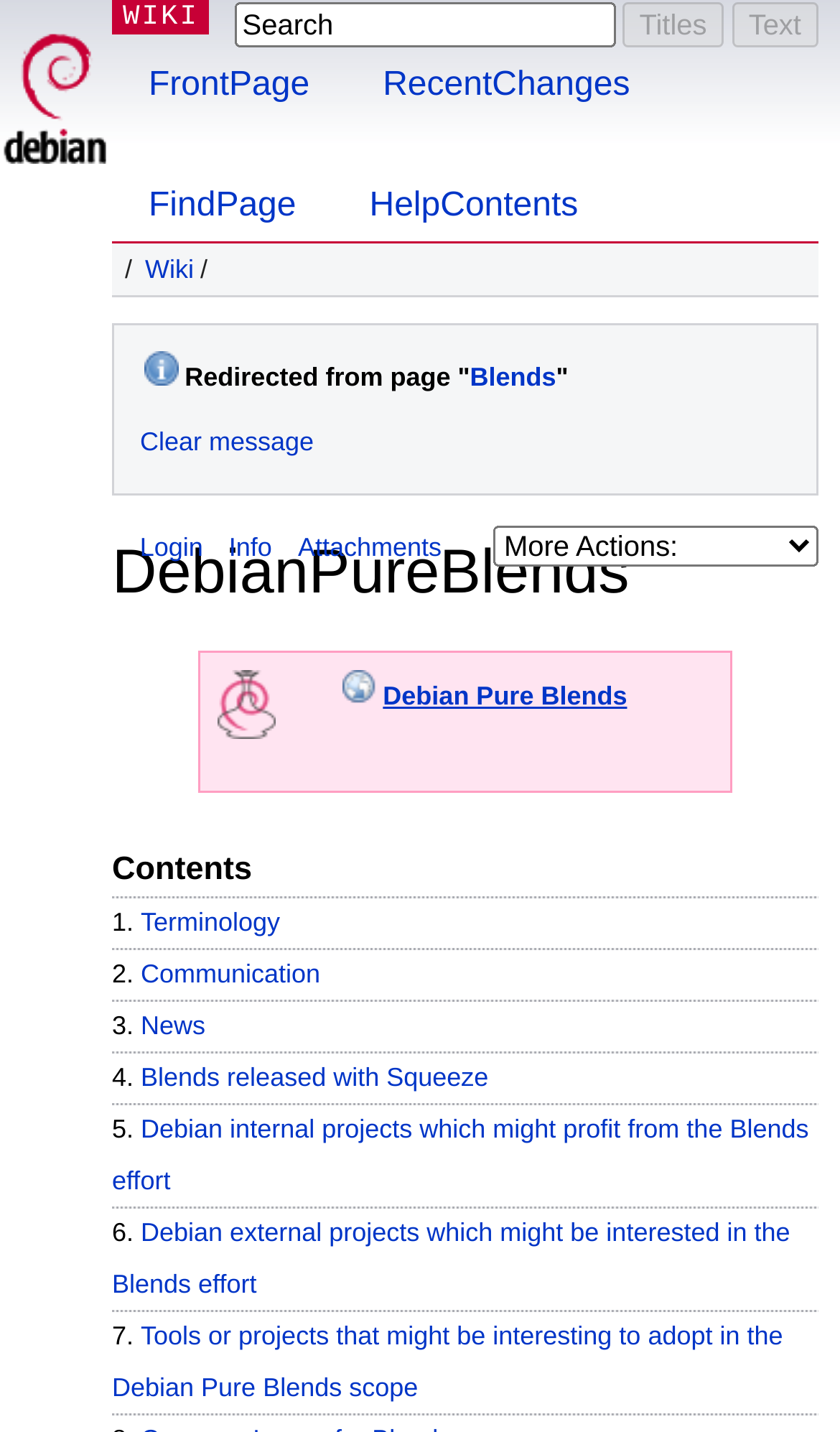Please provide the bounding box coordinates for the element that needs to be clicked to perform the following instruction: "View FrontPage". The coordinates should be given as four float numbers between 0 and 1, i.e., [left, top, right, bottom].

[0.133, 0.0, 0.412, 0.084]